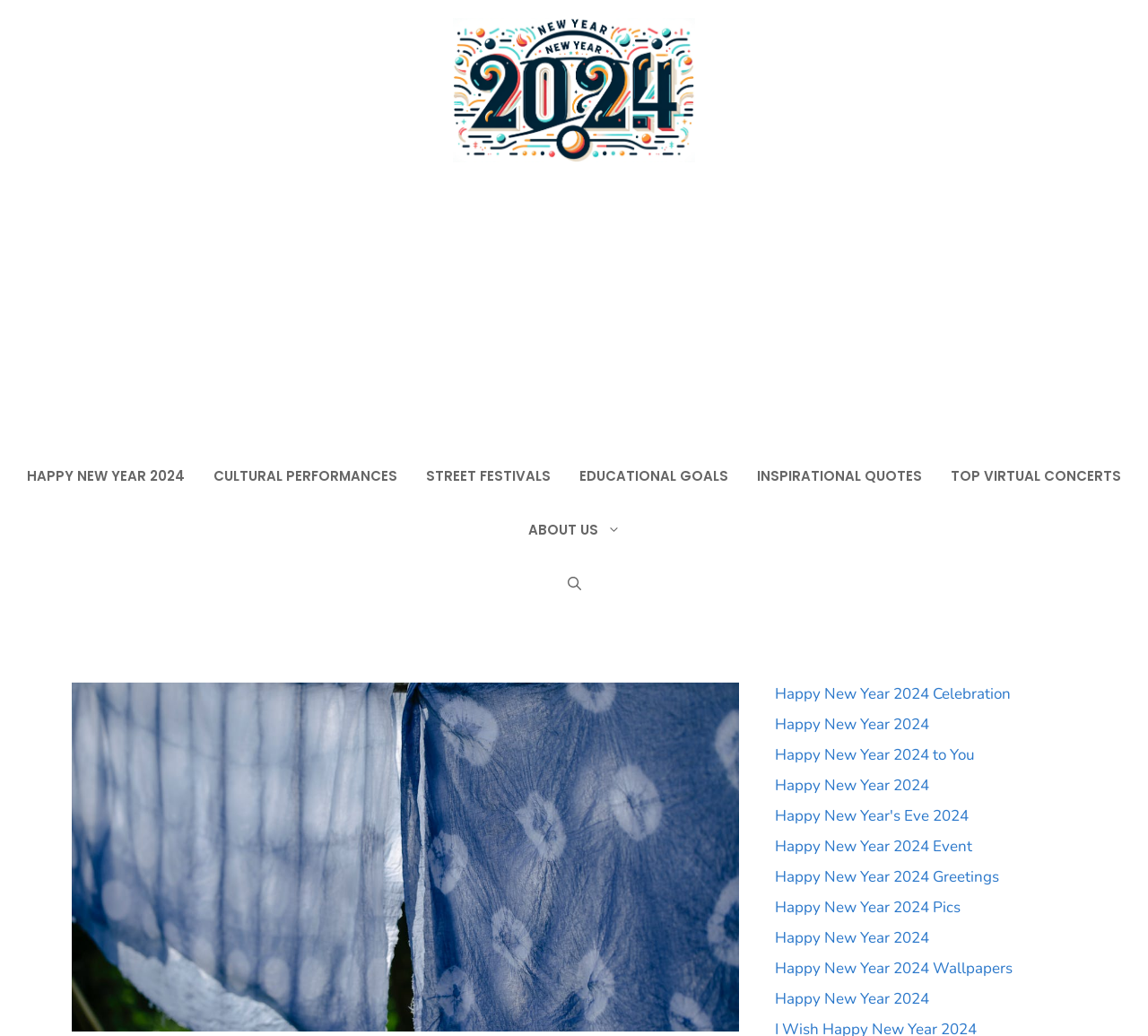Generate a comprehensive description of the webpage.

This webpage is about planning a perfect 2024 New Year's Day celebration, providing tips and ideas for a memorable start to the year. At the top, there is a banner with a link to "Happy New Year 2024" and an image with the same title. Below the banner, there is an advertisement iframe that takes up most of the width of the page.

The primary navigation menu is located below the advertisement, featuring several links to different topics, including "HAPPY NEW YEAR 2024", "CULTURAL PERFORMANCES", "STREET FESTIVALS", "EDUCATIONAL GOALS", "INSPIRATIONAL QUOTES", and "TOP VIRTUAL CONCERTS". There is also a link to "ABOUT US" and a search button.

The main content of the webpage is divided into several sections, each with a link to a related topic. These sections are arranged vertically, with the first section starting from the middle of the page. The links are titled "Happy New Year 2024 Celebration", "Happy New Year 2024", "Happy New Year 2024 to You", and so on, suggesting that the webpage provides various ideas and resources for celebrating the new year.

There are a total of 11 links in the main content section, each with a similar title but with slight variations. The links are positioned in a column, with the first link starting from the middle of the page and the subsequent links placed below each other.